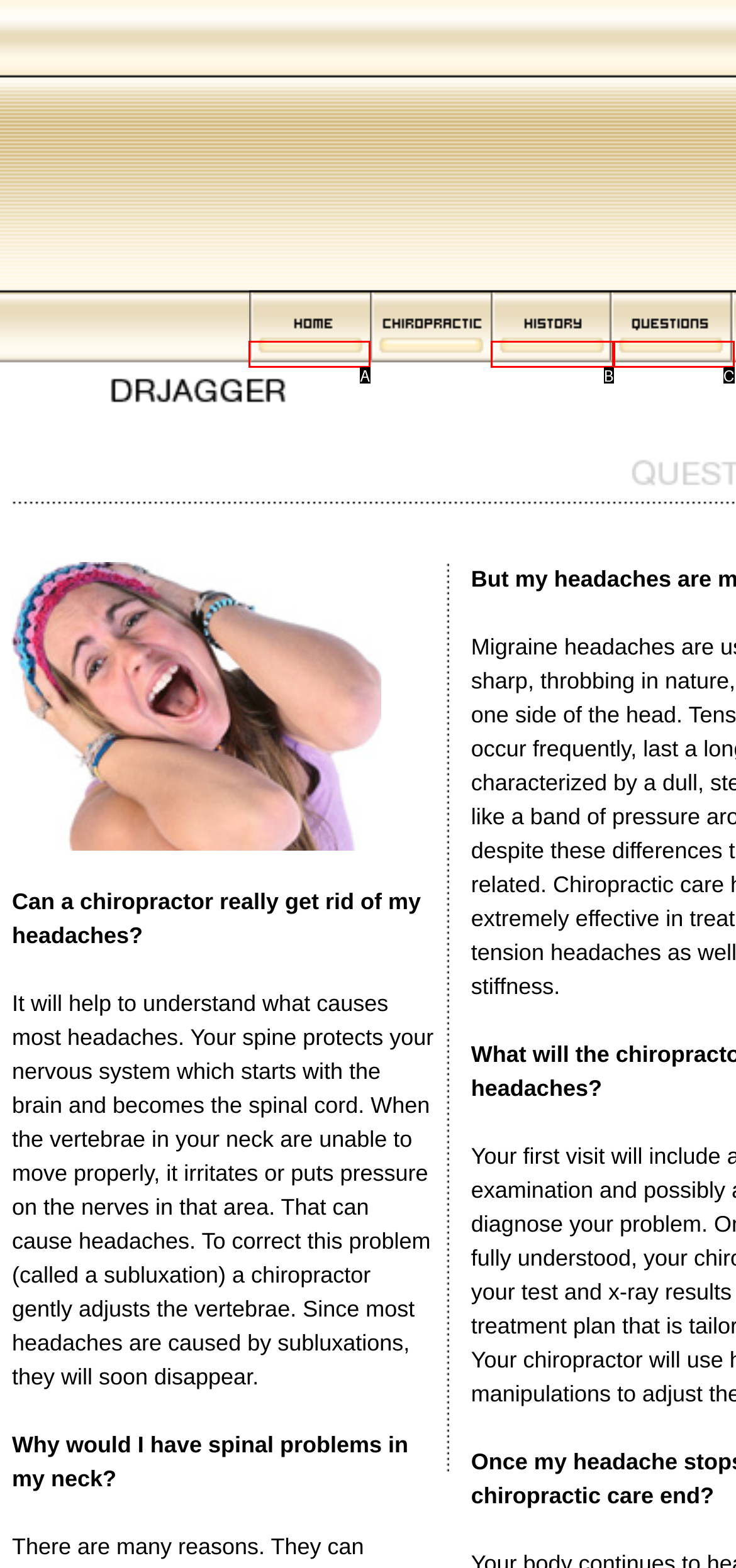Tell me the letter of the HTML element that best matches the description: alt="Chiropractic History" name="btn_03" from the provided options.

B